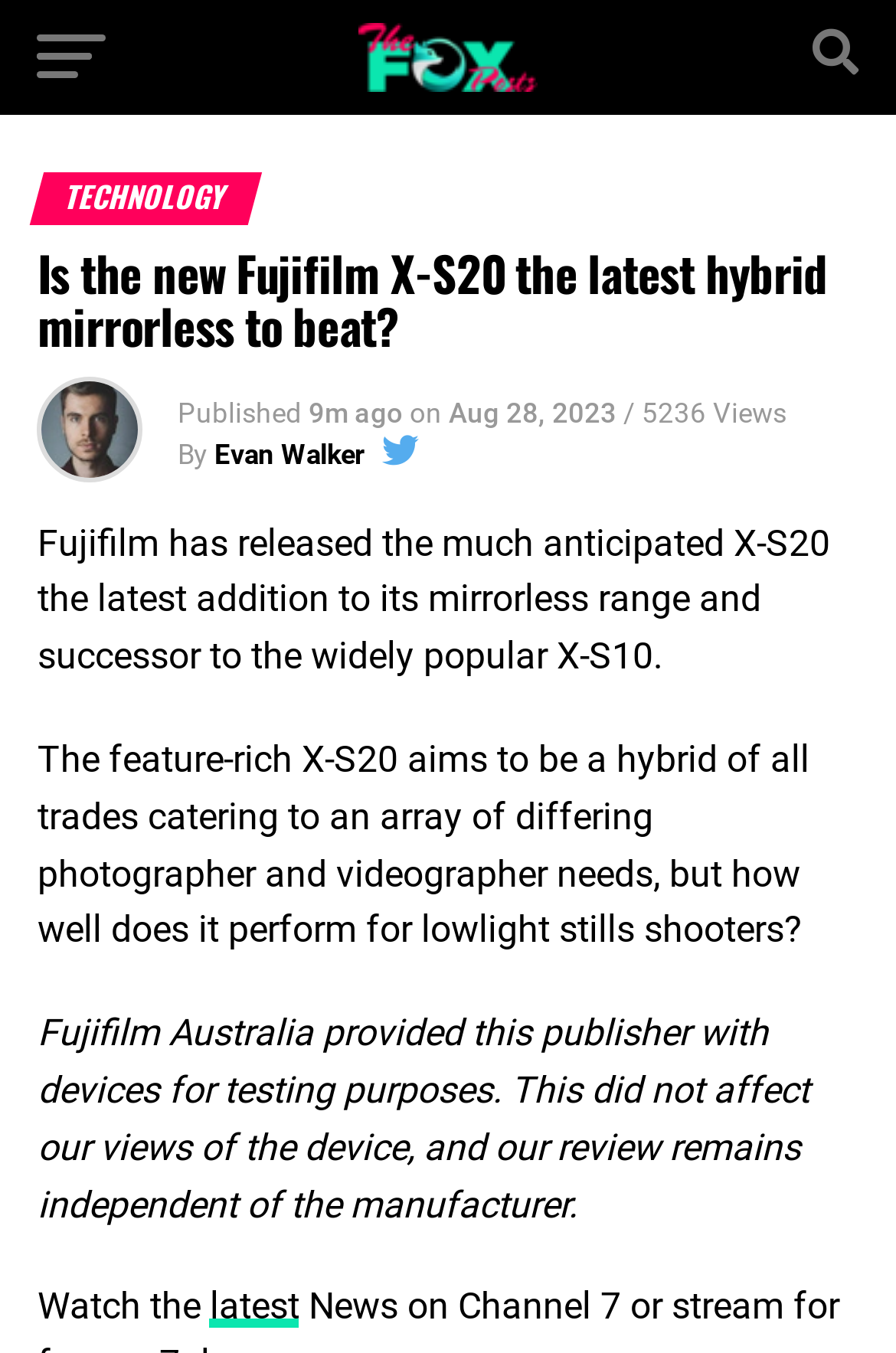Explain the webpage's layout and main content in detail.

The webpage appears to be a technology news article discussing the newly released Fujifilm X-S20 mirrorless camera. At the top of the page, there is a small logo of "TheFOXposts.Com" accompanied by a link to the website. Below this, there is a header section with a heading that reads "Technology" and a larger heading that displays the title of the article, "Is the new Fujifilm X-S20 the latest hybrid mirrorless to beat?".

Underneath the header section, there is a publication information area that shows the date and time the article was published, "9m ago" on "Aug 28, 2023", along with the number of views, "5236 Views". The author's name, "Evan Walker", is also displayed in this section.

The main content of the article is divided into three paragraphs. The first paragraph introduces the Fujifilm X-S20 as the latest addition to its mirrorless range and successor to the popular X-S10. The second paragraph explains that the X-S20 aims to cater to various photographer and videographer needs, but questions its performance for low-light stills shooters. The third paragraph is a disclaimer stating that Fujifilm Australia provided devices for testing purposes, but this did not affect the reviewer's independent views.

At the bottom of the page, there is a call-to-action to "Watch the latest" with a link to a video, likely a review or demonstration of the Fujifilm X-S20.